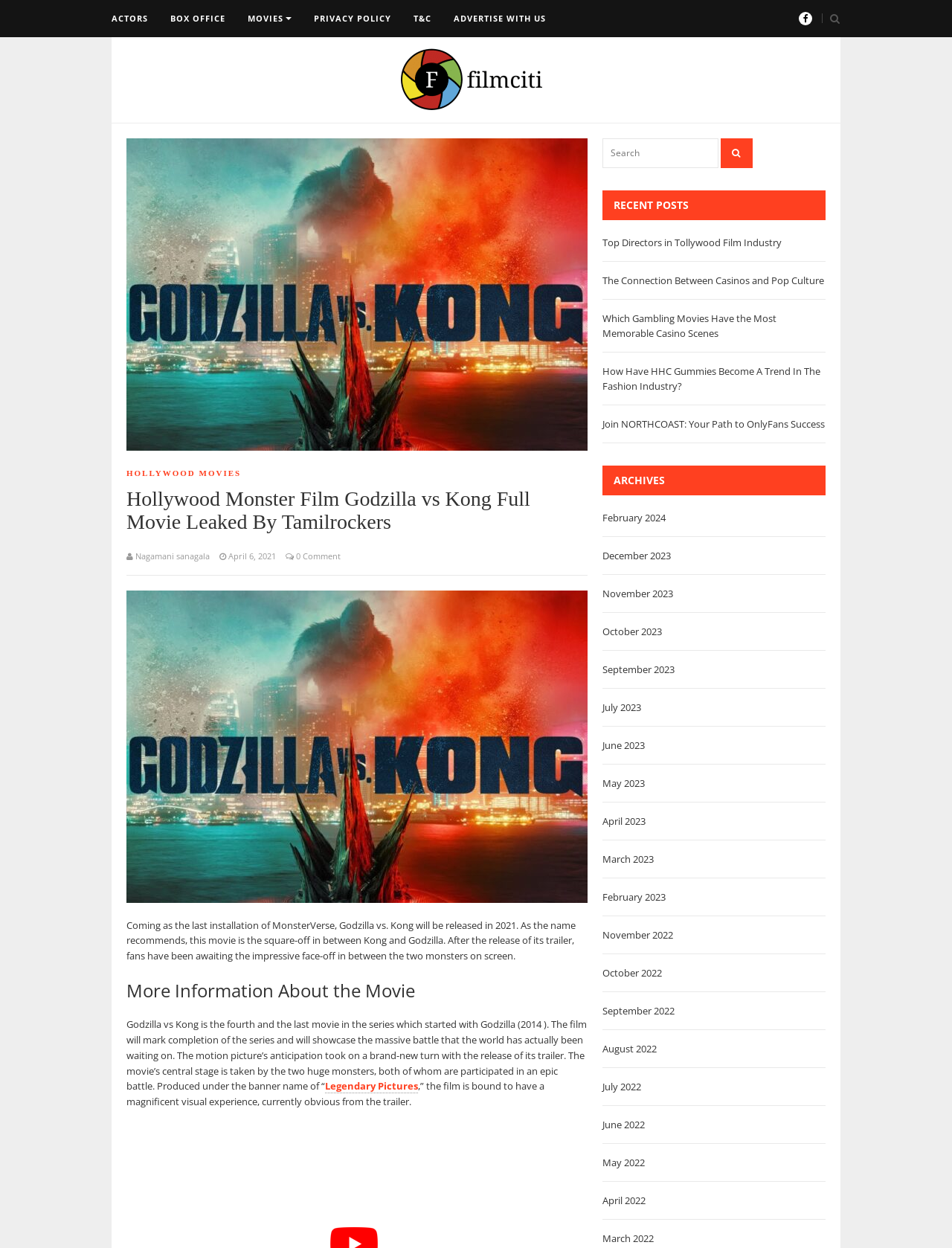Identify the primary heading of the webpage and provide its text.

Hollywood Monster Film Godzilla vs Kong Full Movie Leaked By Tamilrockers